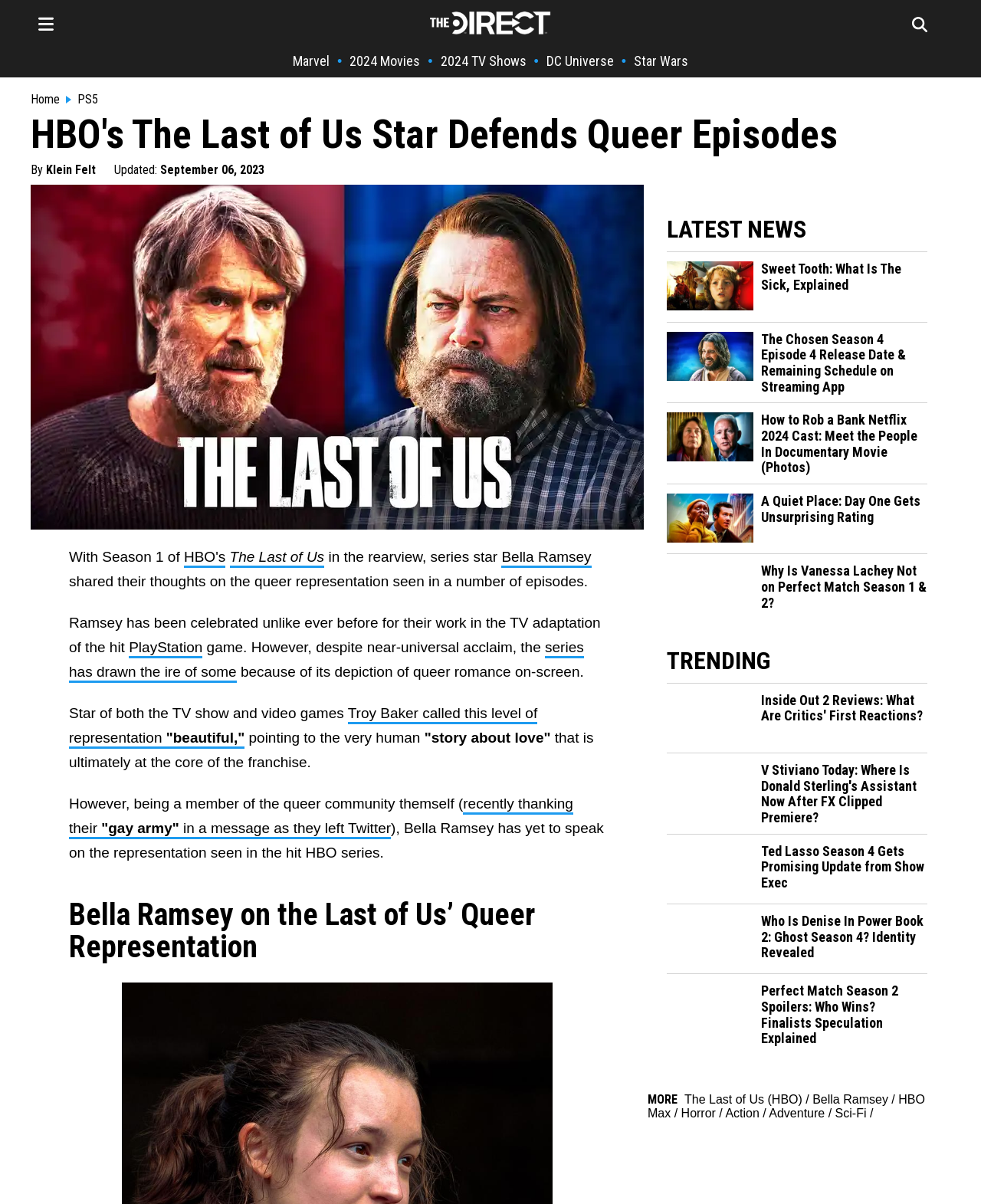Refer to the screenshot and answer the following question in detail:
What is the name of the TV show being discussed?

Based on the webpage content, specifically the heading 'HBO's The Last of Us Star Defends Queer Episodes' and the mention of 'HBO series' in the article, it can be inferred that the TV show being discussed is 'The Last of Us'.